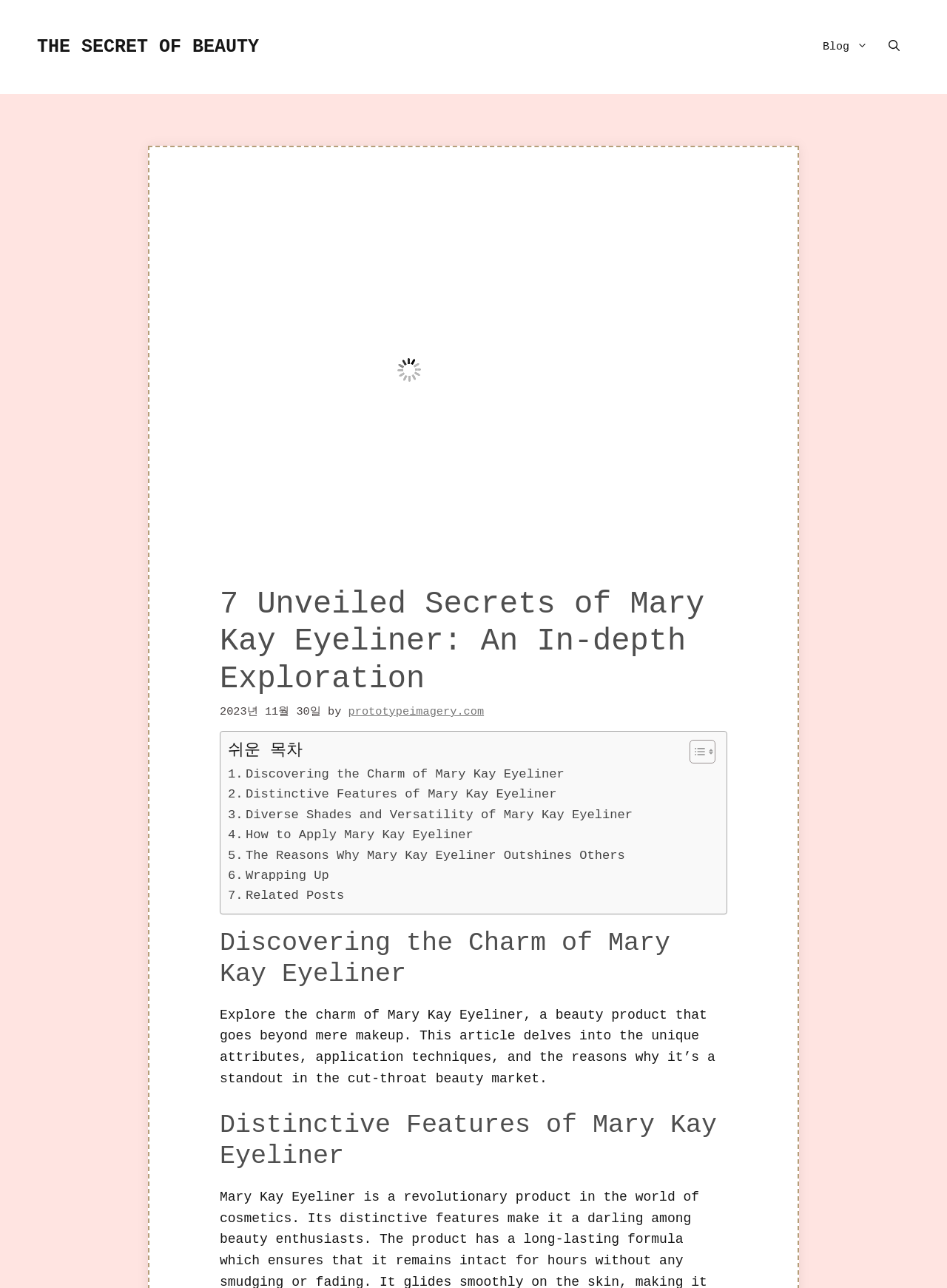Based on the image, give a detailed response to the question: What is the author of the article?

I found the author of the article by looking at the link element with the text 'prototypeimagery.com' which is a child of the 'Content' header element.